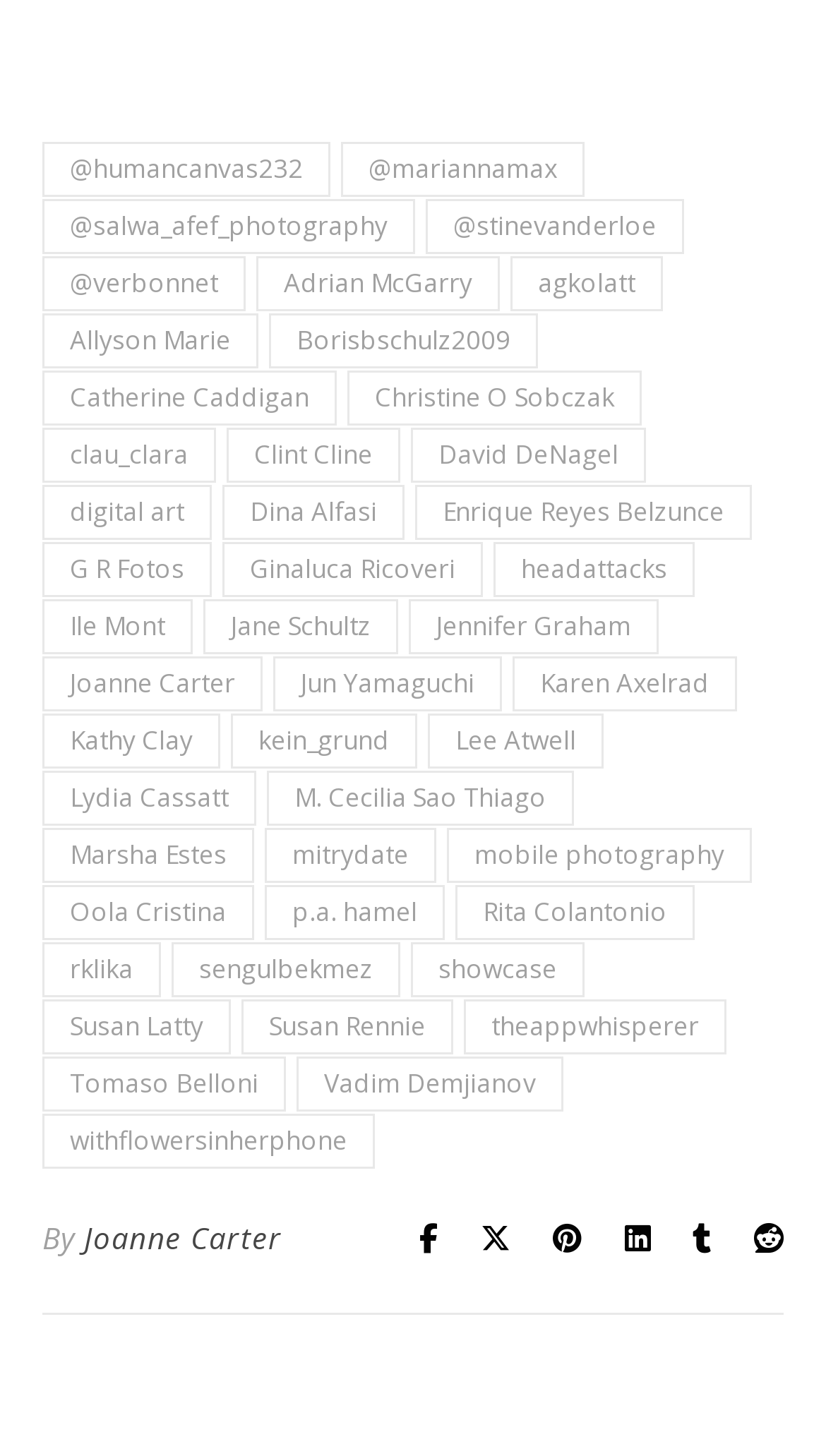How many columns of links are in the footer?
Provide a detailed answer to the question, using the image to inform your response.

I analyzed the bounding box coordinates of the link elements in the footer section of the webpage and found that they are arranged in 3 columns.